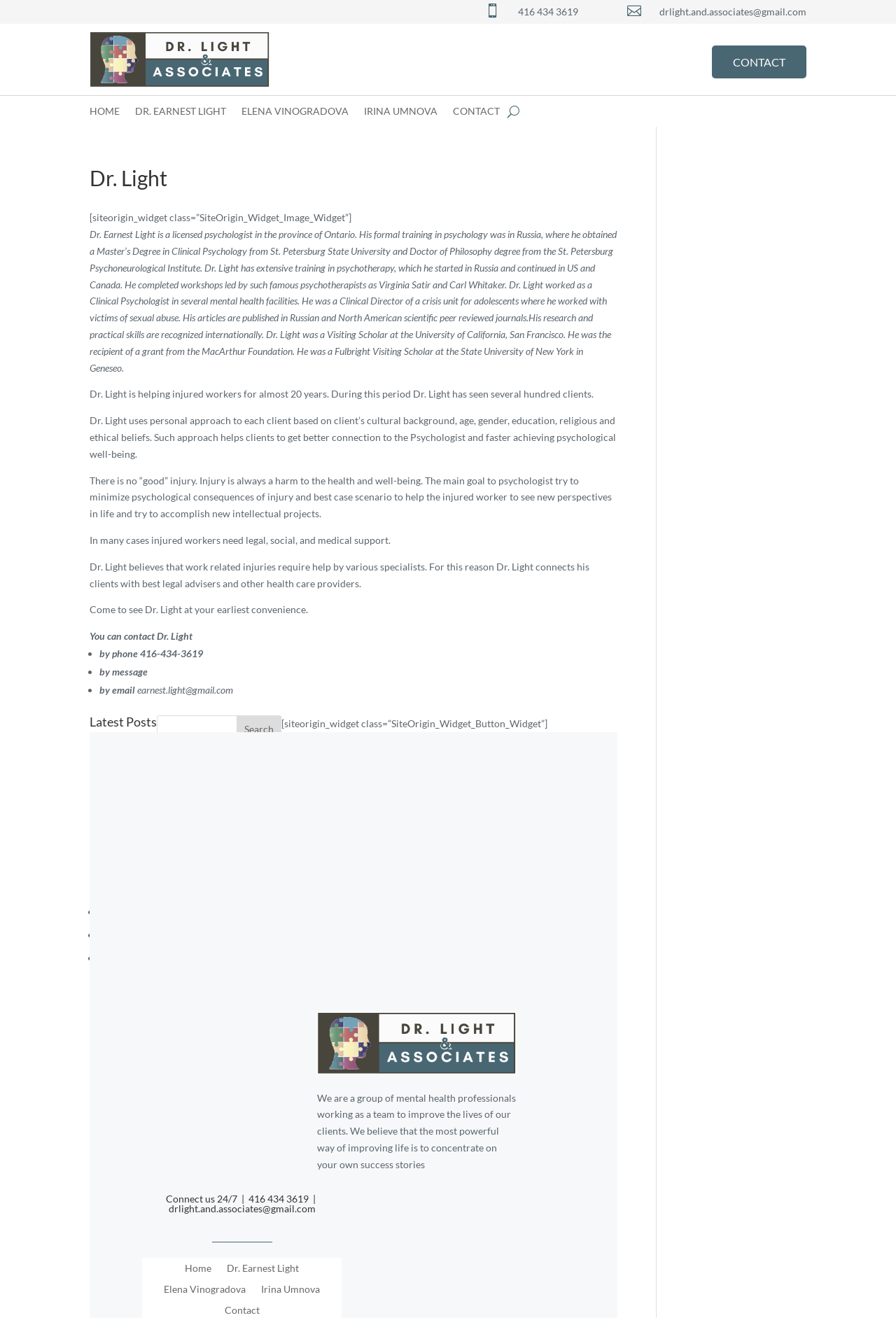What is the phone number to contact Dr. Light?
Could you give a comprehensive explanation in response to this question?

The phone number can be found in the top section of the webpage, next to the email address, and is also mentioned in the 'You can contact Dr. Light' section.